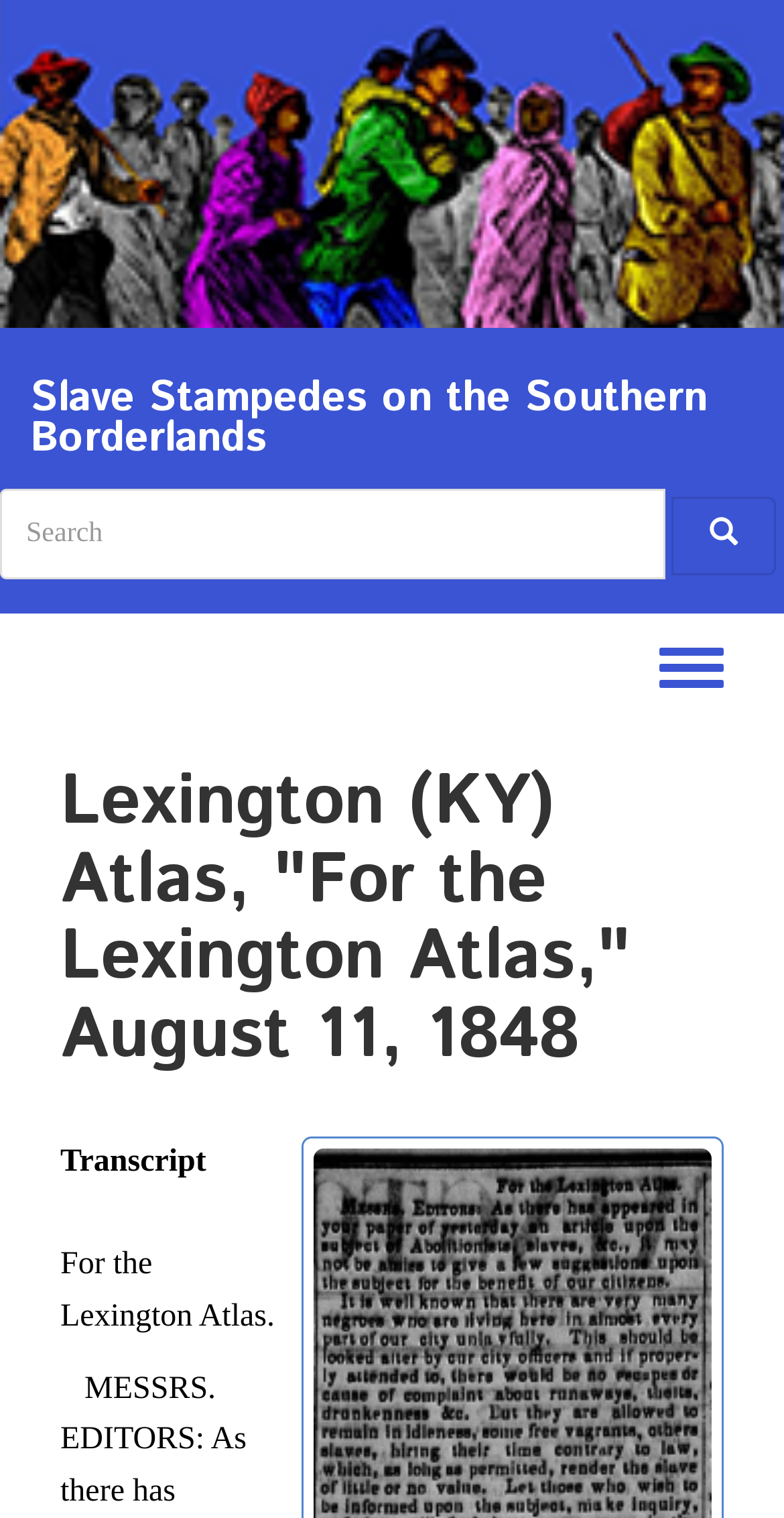What is the name of the atlas?
From the details in the image, provide a complete and detailed answer to the question.

I found the answer by looking at the main heading of the webpage, which is 'Lexington (KY) Atlas, "For the Lexington Atlas," August 11, 1848'.